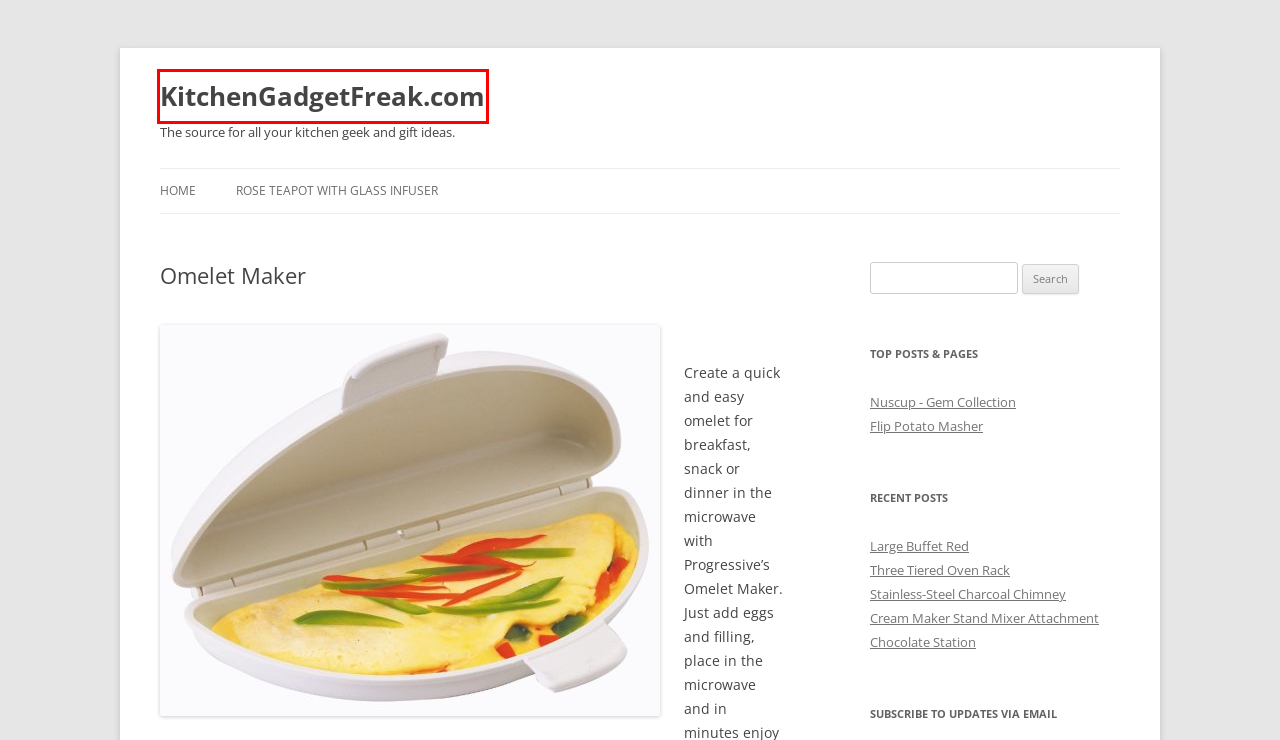Given a screenshot of a webpage with a red bounding box highlighting a UI element, determine which webpage description best matches the new webpage that appears after clicking the highlighted element. Here are the candidates:
A. Large Buffet Red | KitchenGadgetFreak.com
B. Three Tiered Oven Rack | KitchenGadgetFreak.com
C. Rose Teapot with Glass Infuser | KitchenGadgetFreak.com
D. KitchenGadgetFreak.com | The source for all your kitchen geek and gift ideas.
E. Chocolate Station | KitchenGadgetFreak.com
F. Cream Maker Stand Mixer Attachment | KitchenGadgetFreak.com
G. Stainless-Steel Charcoal Chimney | KitchenGadgetFreak.com
H. Flip Potato Masher | KitchenGadgetFreak.com

D